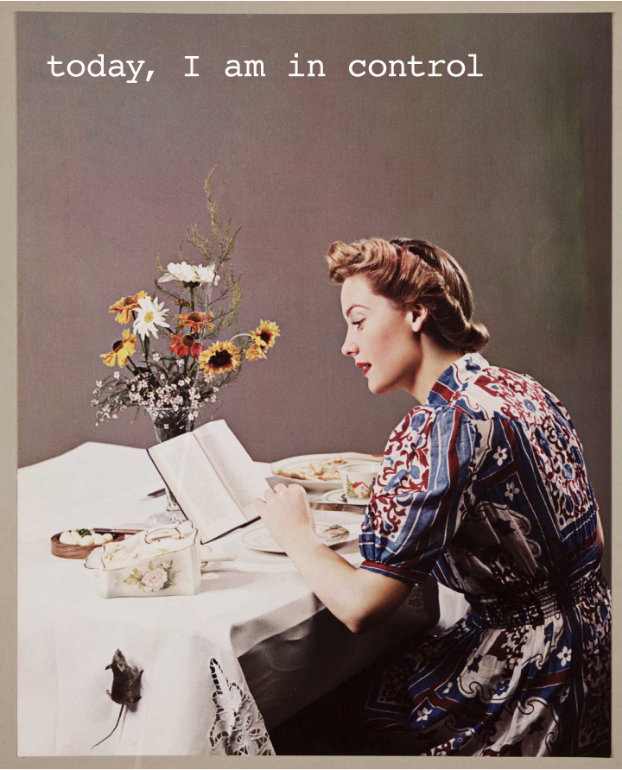Outline with detail what the image portrays.

The image depicts a woman seated at a beautifully set table, immersed in reading a book. She wears a vintage-inspired dress adorned with a colorful floral pattern, reflecting a sense of nostalgia and elegance. In front of her, an array of food is laid out, including what appears to be a plate of pastries. The table is decorated with a bouquet of fresh flowers, adding a vibrant touch of nature to the scene. Above her, the words “today, I am in control” are artistically displayed, hinting at a theme of empowerment and self-reflection. A small mouse can be seen at the edge of the table, adding a whimsical element to this tranquil moment. The overall composition evokes a sense of calm and control amidst daily life's chaos.